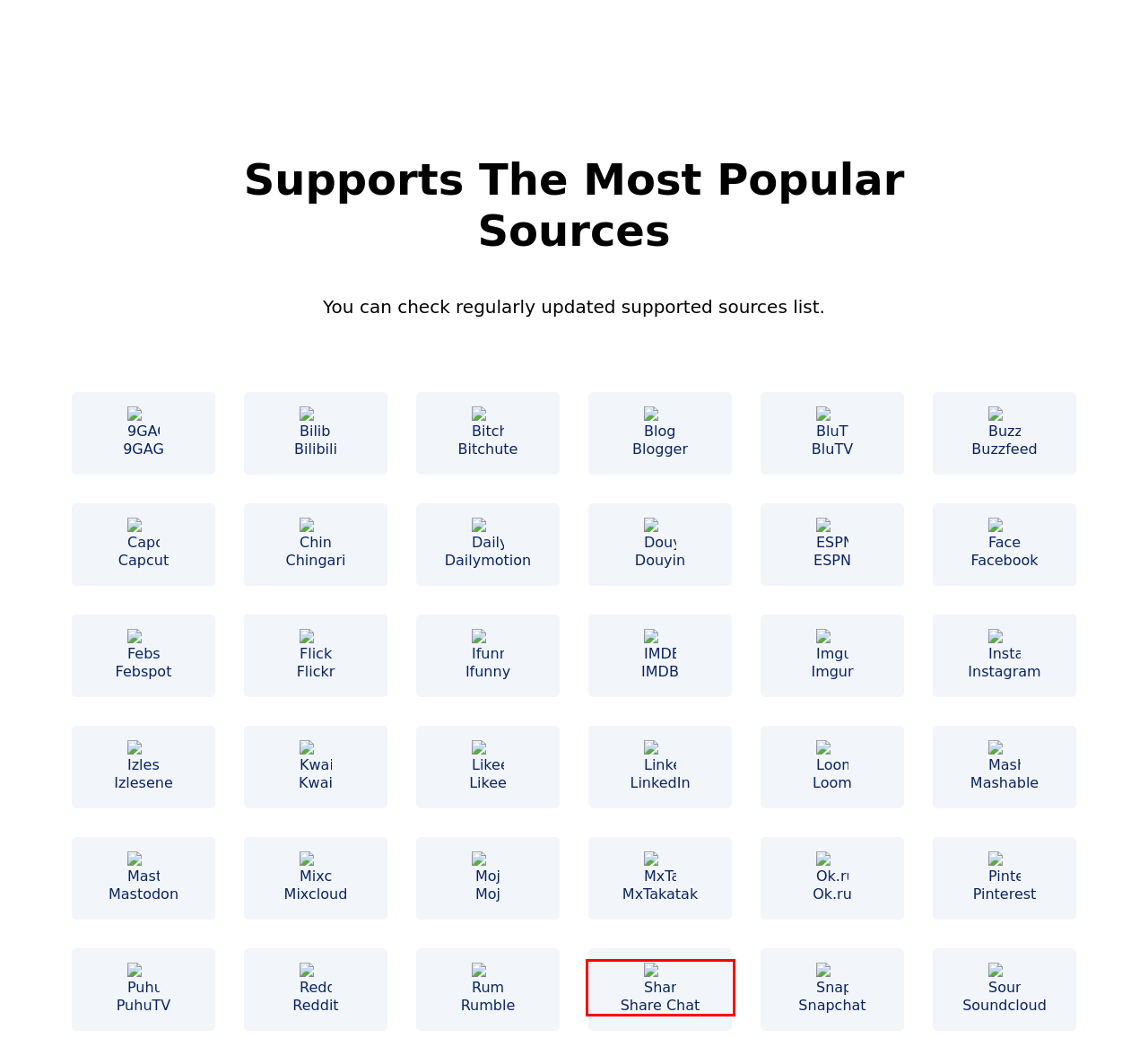You are provided a screenshot of a webpage featuring a red bounding box around a UI element. Choose the webpage description that most accurately represents the new webpage after clicking the element within the red bounding box. Here are the candidates:
A. Free Linkedin Video Downloader | Download LinkedIn videos
B. Fast & Free Snapchat Video Downloader | download Now
C. Free Facebook Video Download HD | Facebook Video Downloader
D. Free and Fast PuhuTV Downloader | Download Now
E. BiliBili video downloader | Fast and Free Download
F. Fast & Free Sharechat Video Downloader | Download Now
G. Free Izlesene Video Downloader | Download Now
H. Free and Fast Febspot Video Downloader | Download Now

F